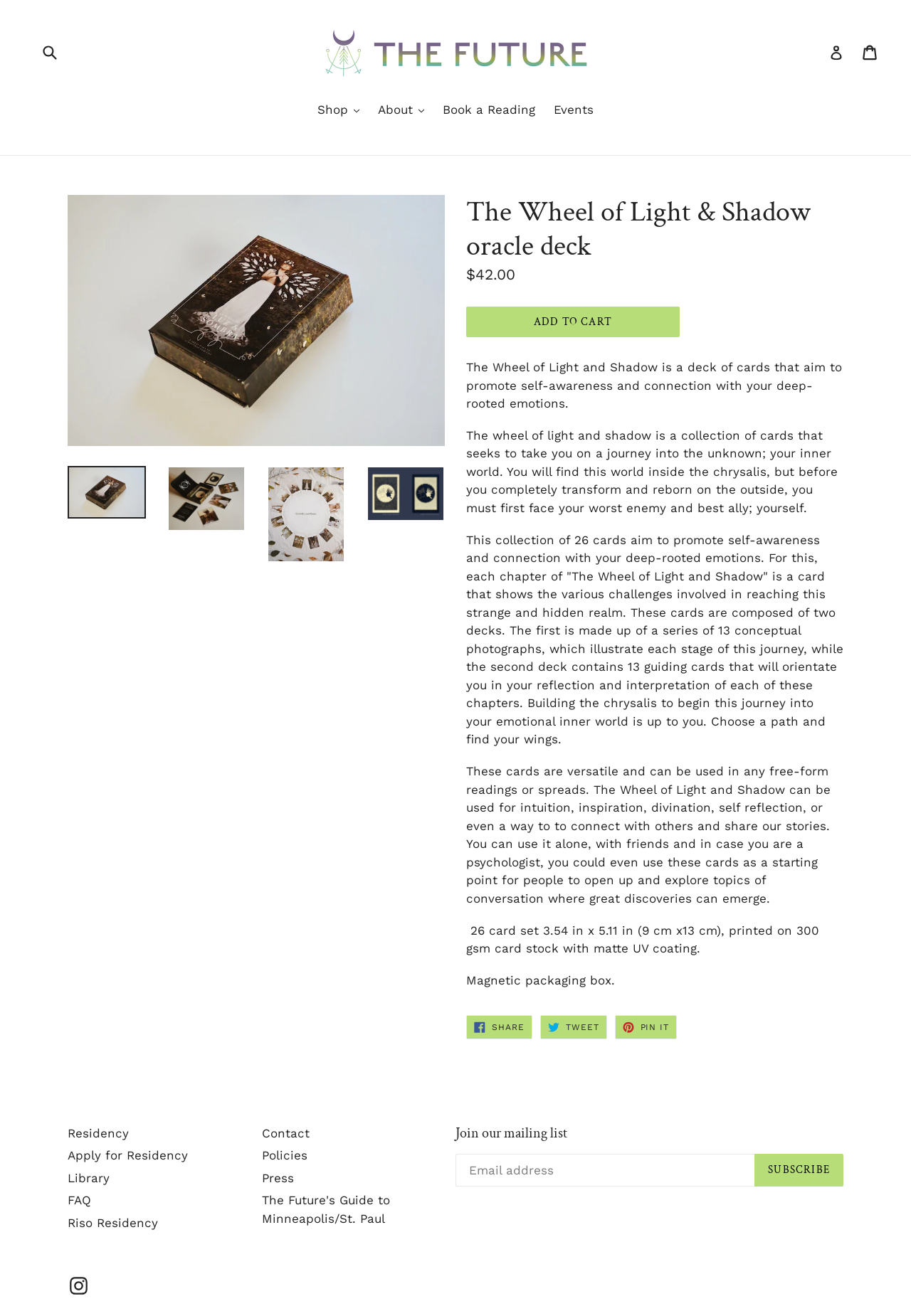What is the purpose of the oracle deck?
Using the image, provide a concise answer in one word or a short phrase.

Promote self-awareness and connection with deep-rooted emotions